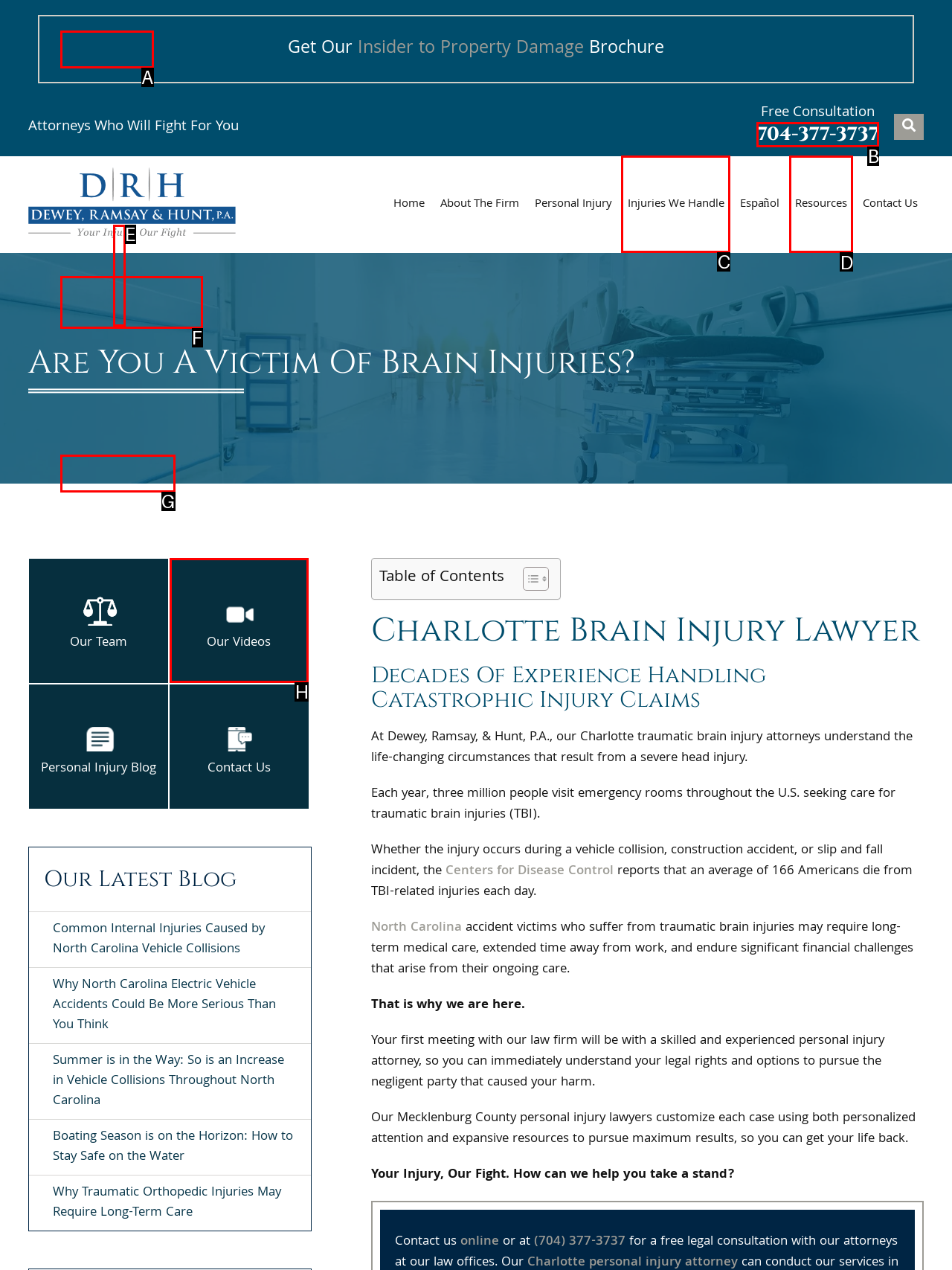Select the correct UI element to complete the task: View the 'Resources' page
Please provide the letter of the chosen option.

D